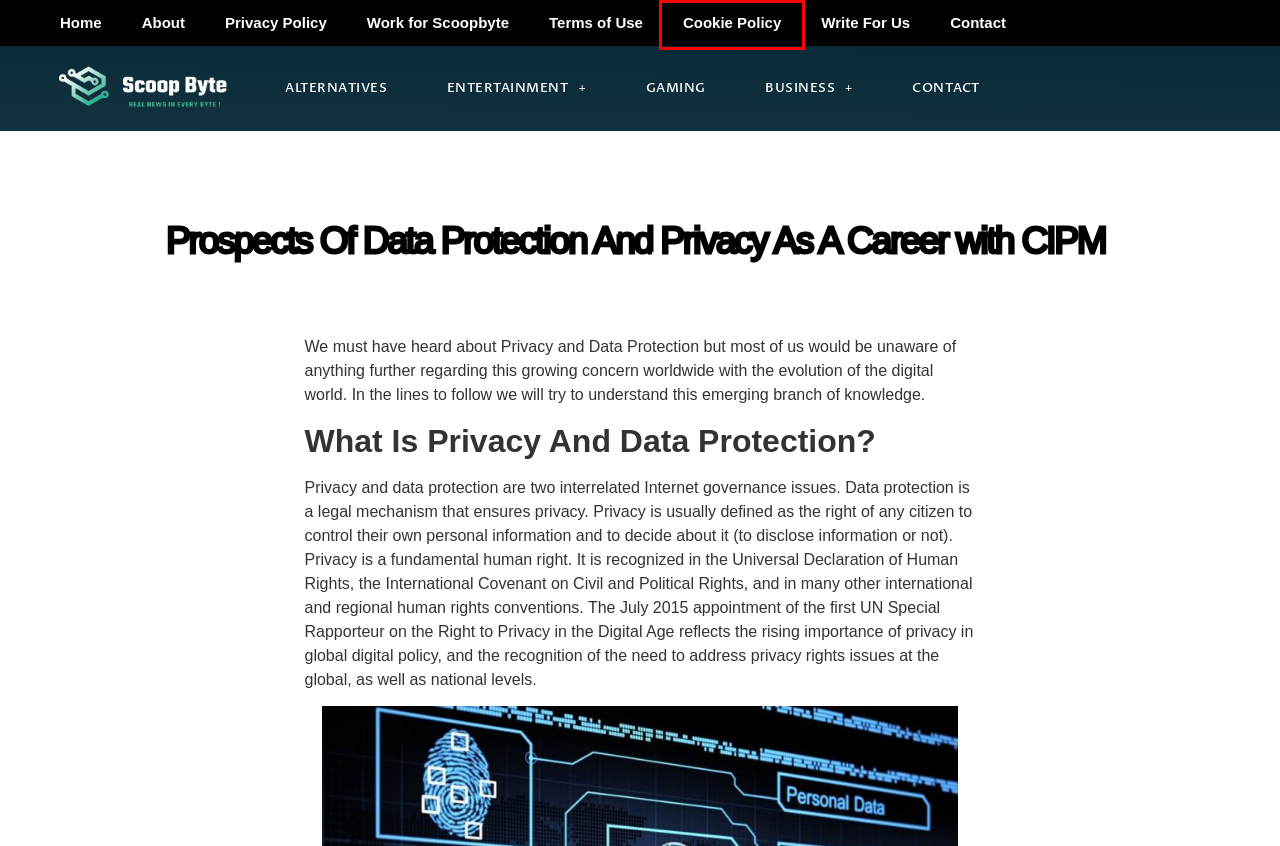Inspect the screenshot of a webpage with a red rectangle bounding box. Identify the webpage description that best corresponds to the new webpage after clicking the element inside the bounding box. Here are the candidates:
A. Scoop Byte – Real News in Every Byte !
B. ALTERNATIVES – Scoop Byte
C. Cookie Policy – Scoop Byte
D. BUSINESS – Scoop Byte
E. GAMING – Scoop Byte
F. Terms of Use – Scoop Byte
G. Privacy Policy – Scoop Byte
H. ENTERTAINMENT – Scoop Byte

C